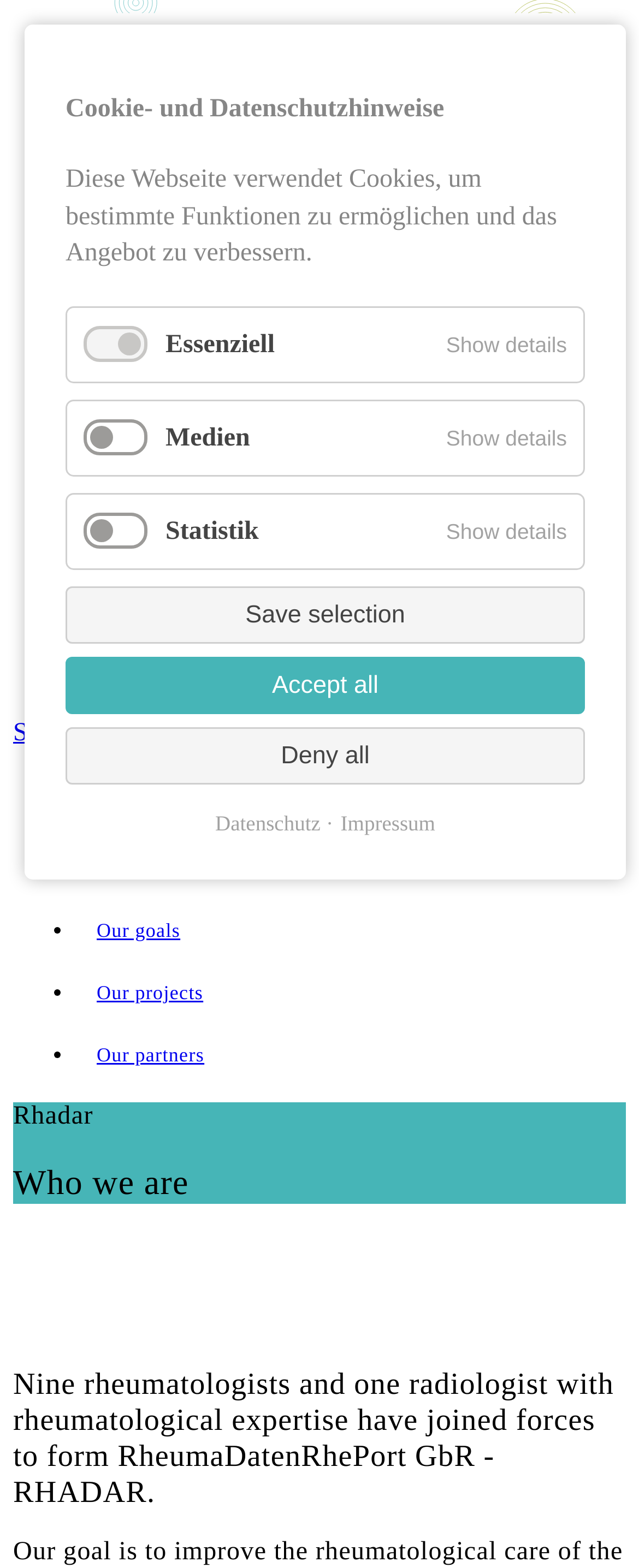Locate the bounding box of the UI element with the following description: "Show details Hide details".

[0.673, 0.196, 0.913, 0.243]